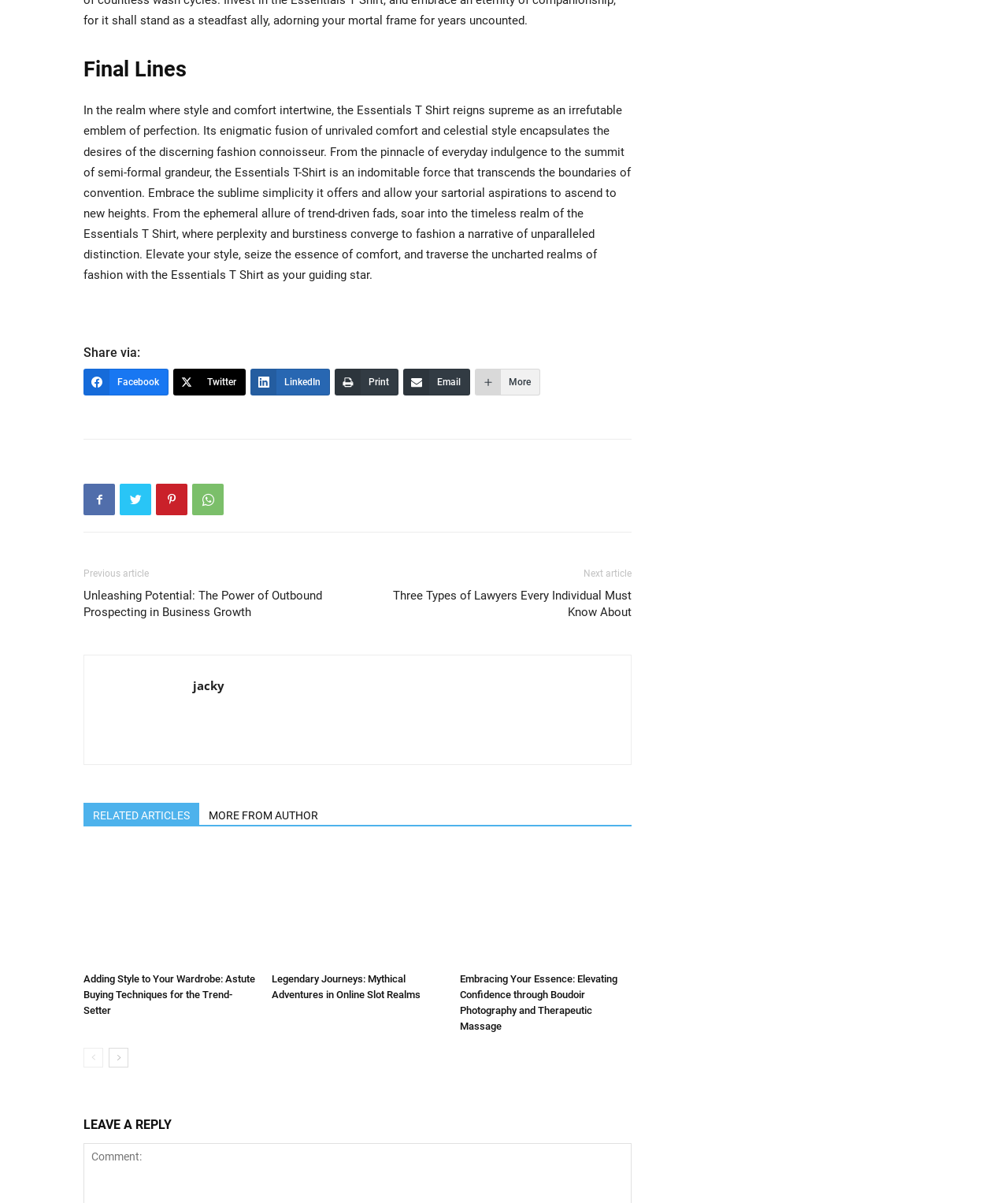Please determine the bounding box coordinates of the section I need to click to accomplish this instruction: "Leave a reply".

[0.083, 0.926, 0.627, 0.946]